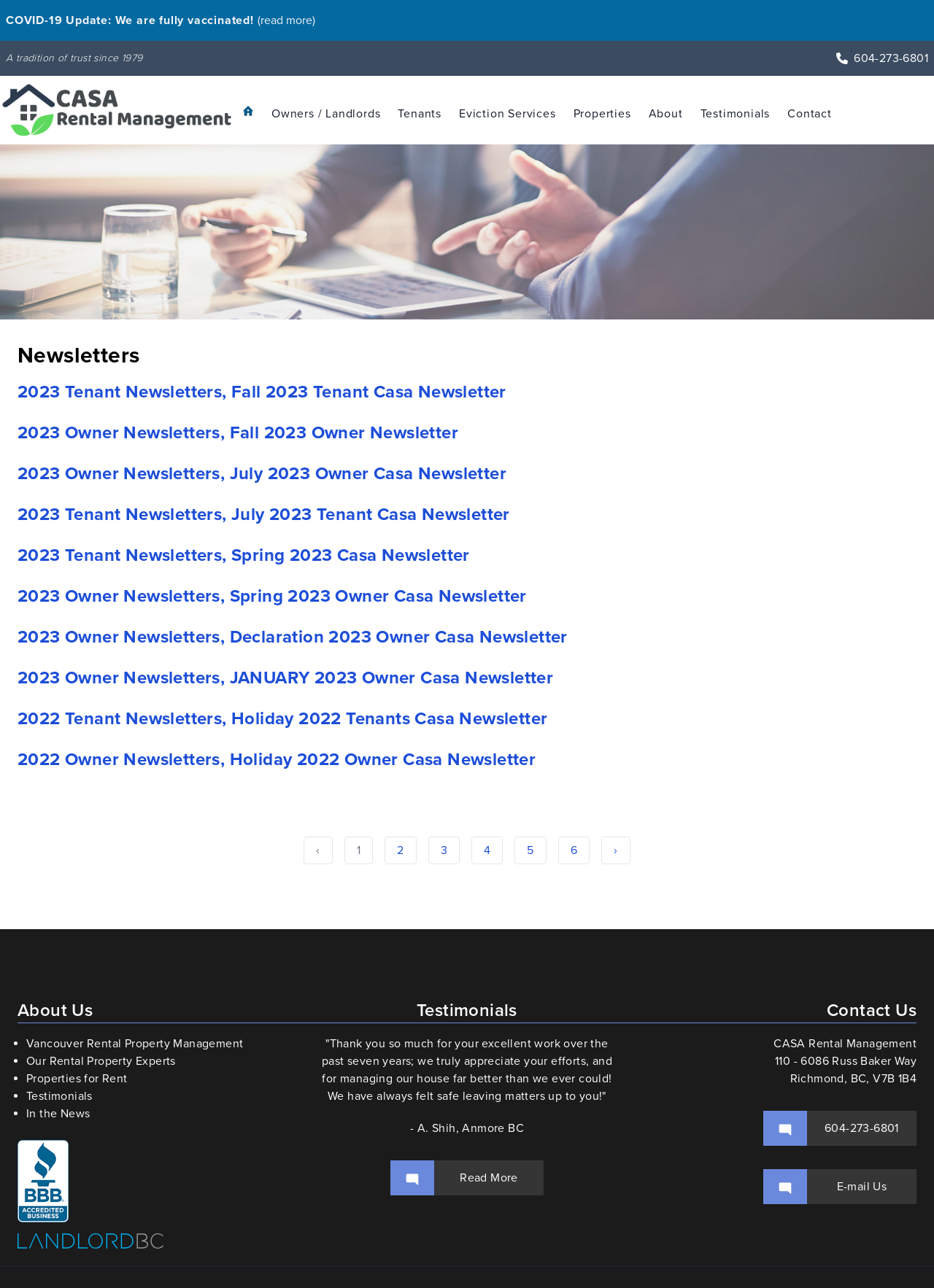Could you highlight the region that needs to be clicked to execute the instruction: "Read the COVID-19 update"?

[0.006, 0.01, 0.275, 0.022]